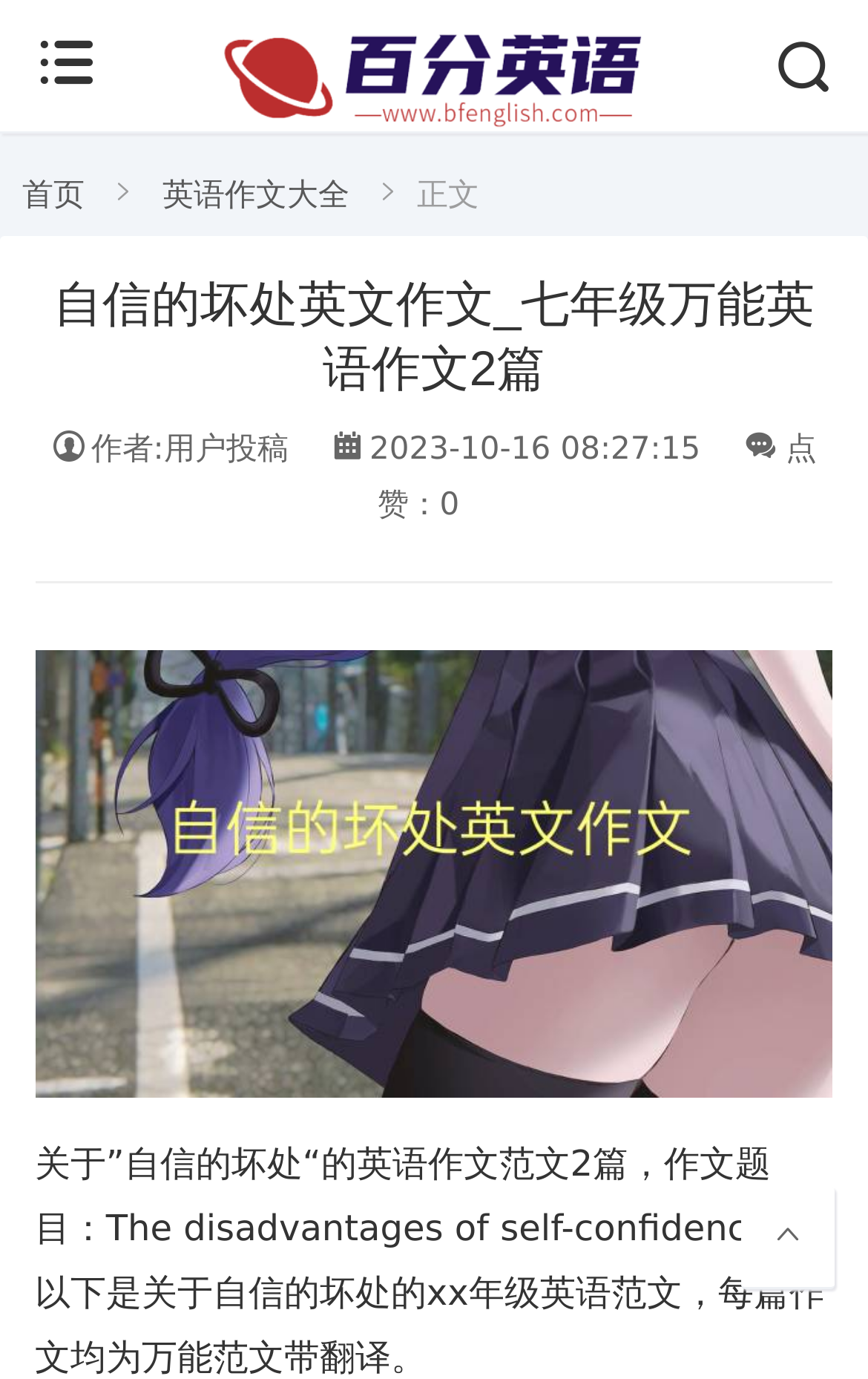How many likes do the English essays have?
Refer to the image and offer an in-depth and detailed answer to the question.

The English essays have 0 likes, as stated in the text '点赞：0'.